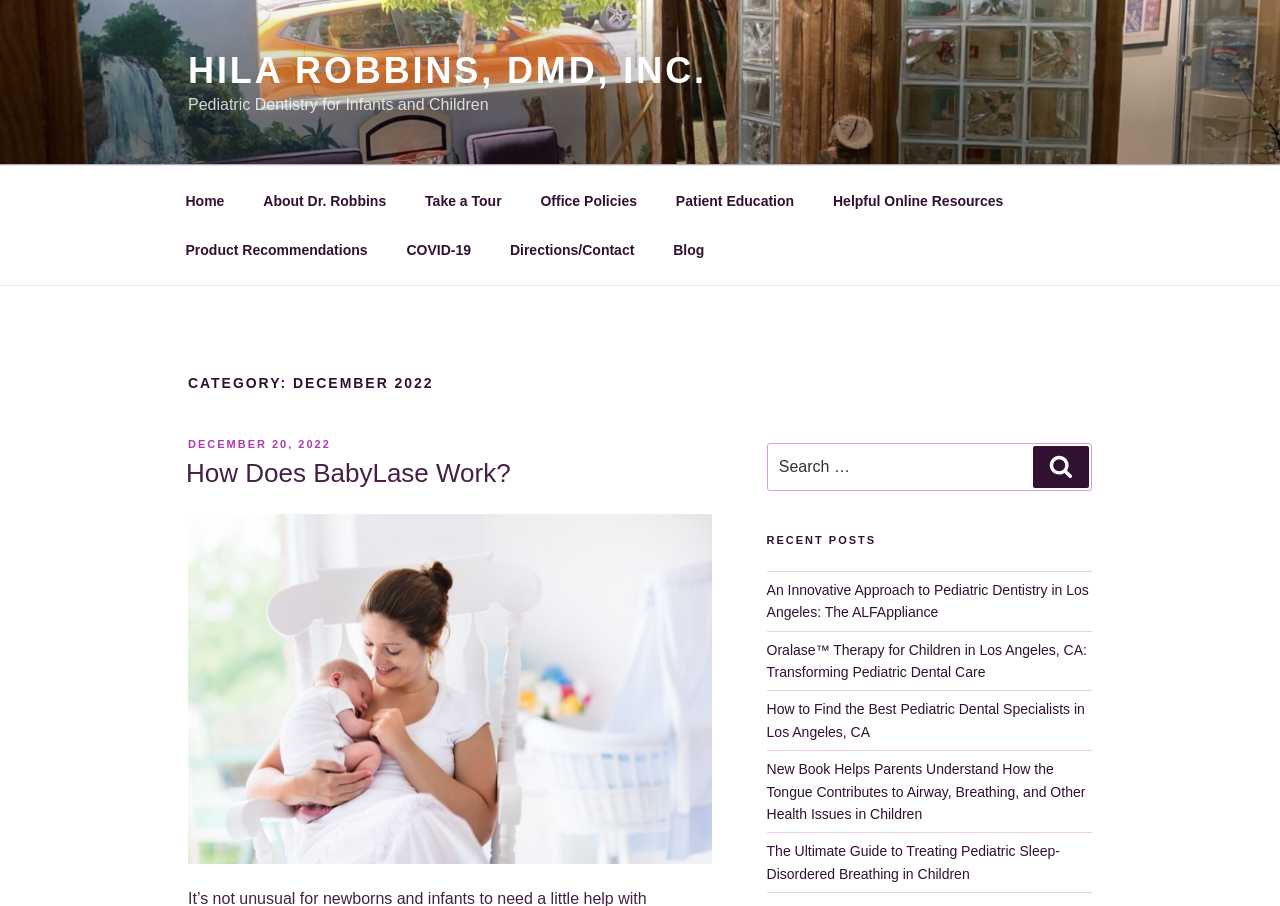Please identify the bounding box coordinates of the element's region that should be clicked to execute the following instruction: "Search for something". The bounding box coordinates must be four float numbers between 0 and 1, i.e., [left, top, right, bottom].

[0.599, 0.489, 0.853, 0.542]